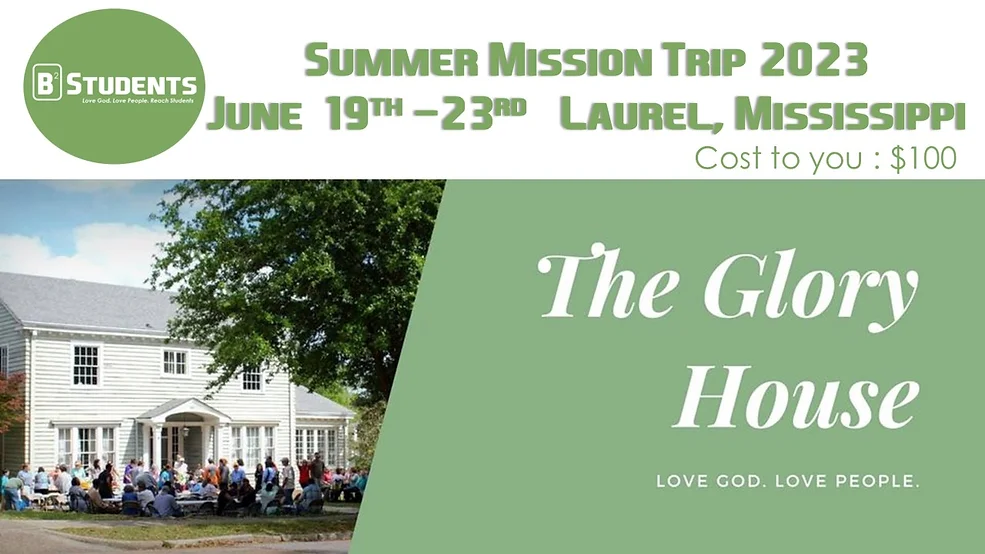What is the core message of B Students' mission?
Can you provide a detailed and comprehensive answer to the question?

The caption highlights the B Students logo in a green circle, complemented by text that emphasizes the mission's core message: 'Love God. Love People.' This reflects the organization’s commitment to both faith and service.